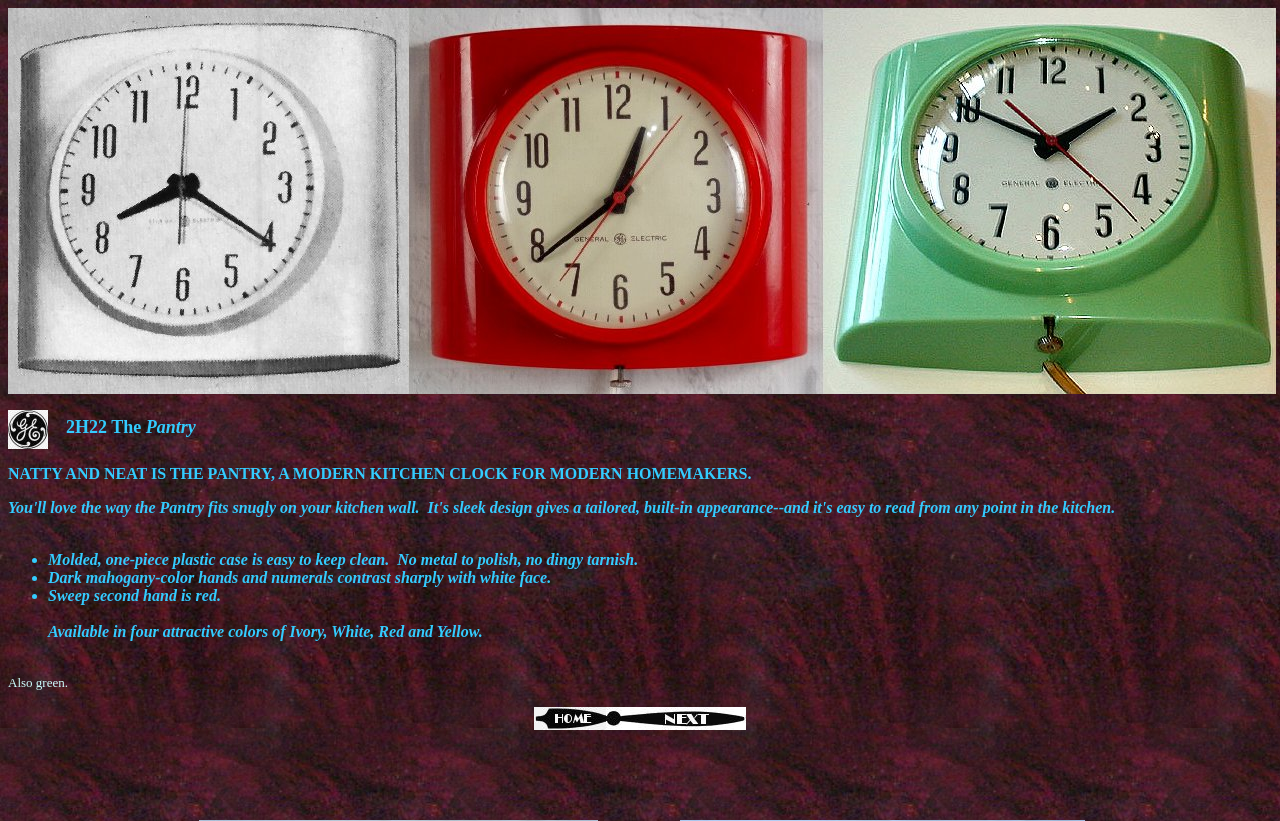How many colors are the pantry clocks available in?
Please provide a single word or phrase based on the screenshot.

Five